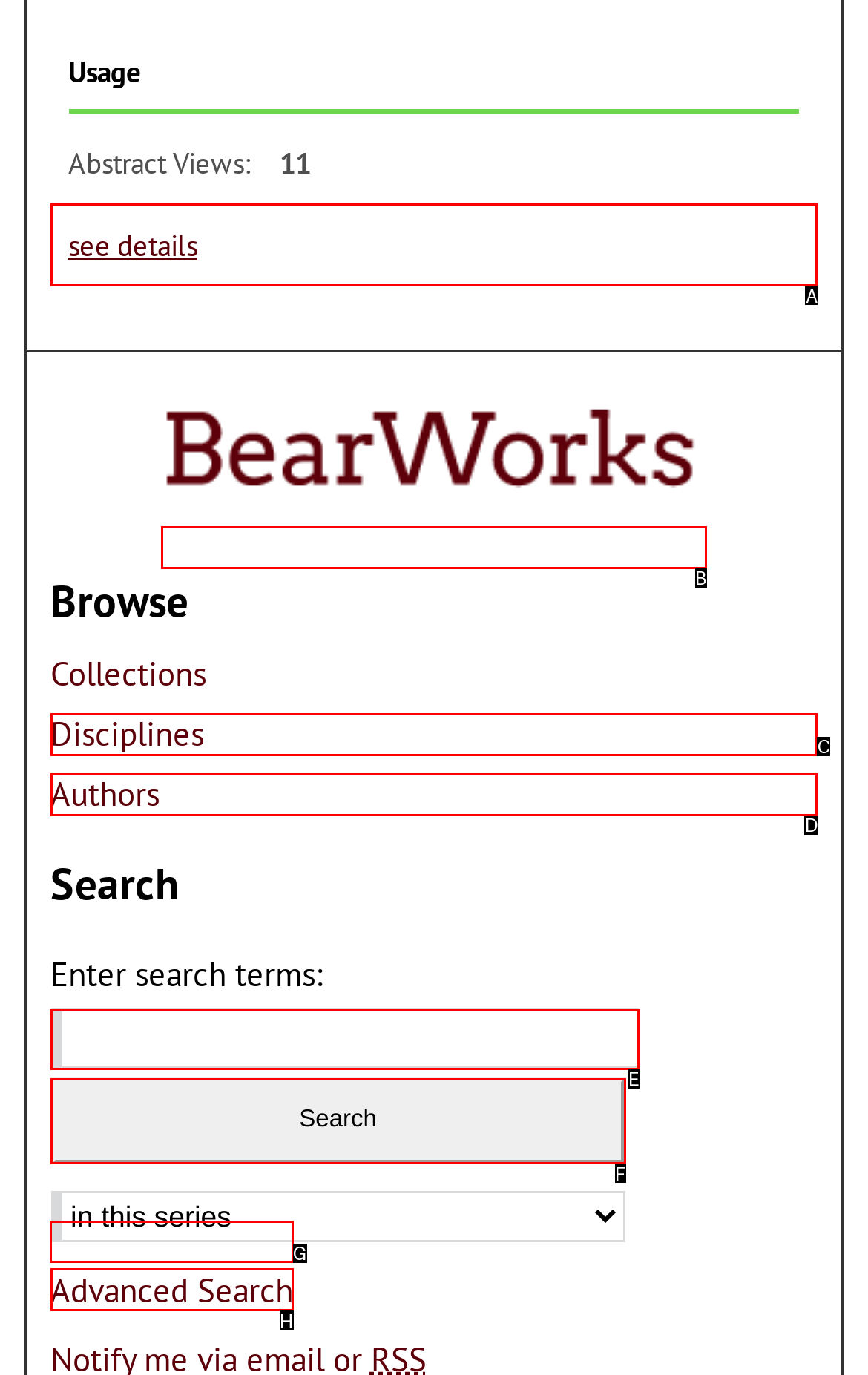Determine the HTML element to be clicked to complete the task: Go to advanced search. Answer by giving the letter of the selected option.

G